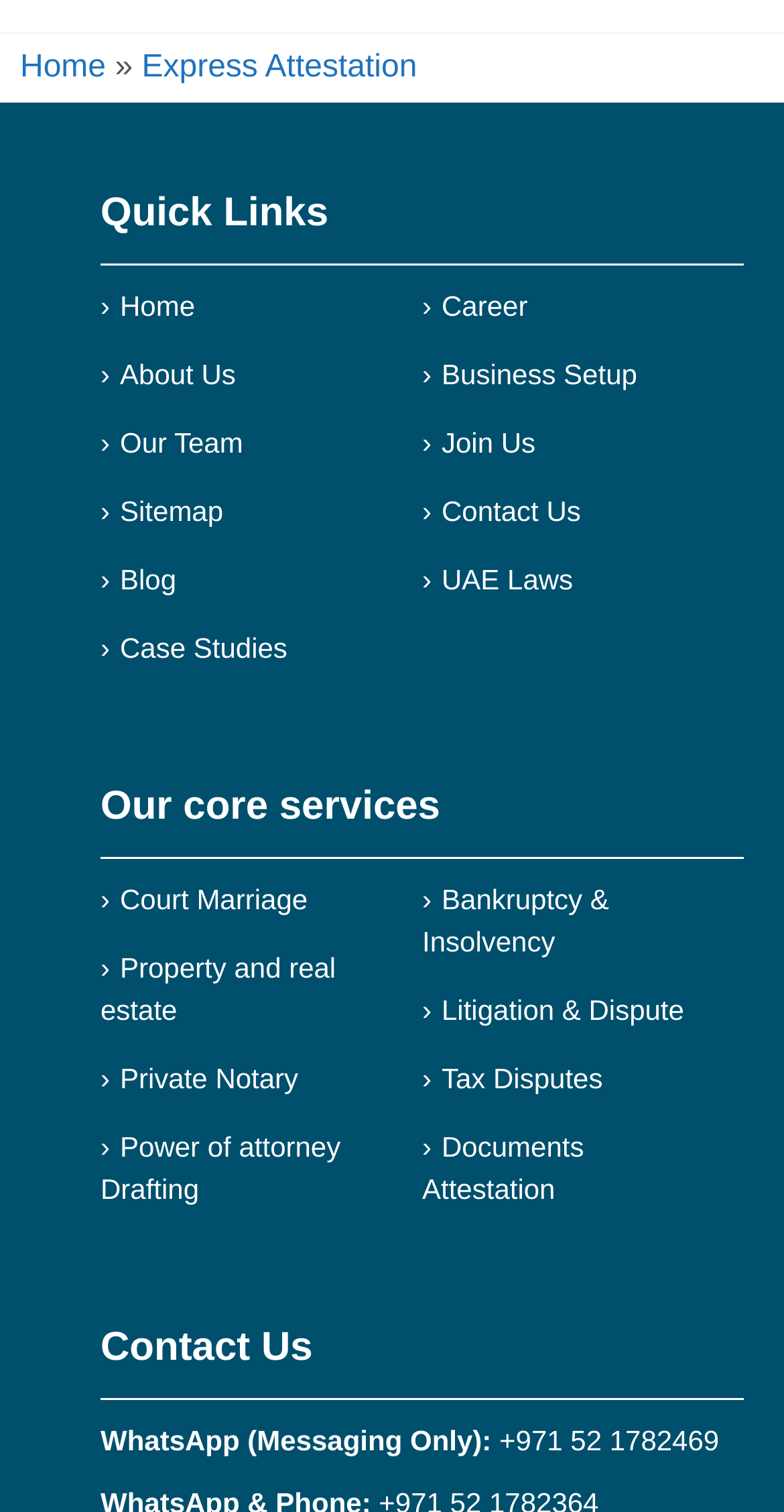Locate the bounding box coordinates of the area you need to click to fulfill this instruction: 'Leave a reply by typing in the text box'. The coordinates must be in the form of four float numbers ranging from 0 to 1: [left, top, right, bottom].

None